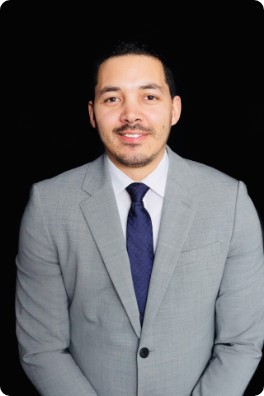Describe all the visual components present in the image.

The image features a professional portrait of Jason Muller, who is recognized as a Junior Tax Associate. He is dressed in a light gray suit with a white shirt and a dark blue tie, presenting a polished and approachable demeanor. Standing against a solid black background, his confident smile and well-groomed appearance convey professionalism and readiness to assist clients. This image is part of a section highlighting the team's expertise, emphasizing Jason's role in providing quality tax services.